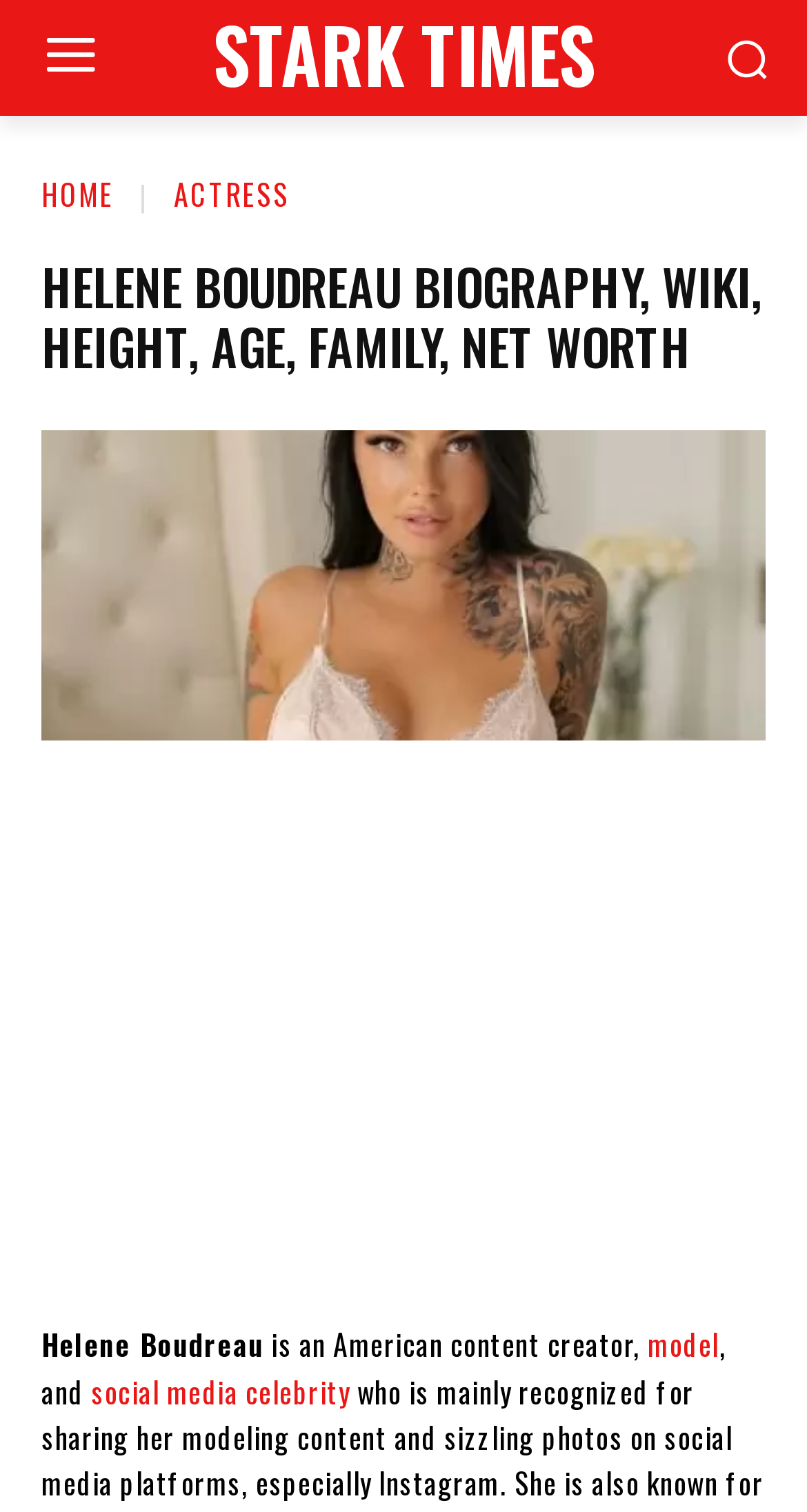Create an in-depth description of the webpage, covering main sections.

The webpage is about Helene Boudreau's biography, featuring her wiki, height, age, family, net worth, and other personal details. At the top left of the page, there is a link to "STARK TIMES" and an image is positioned at the top right corner. Below these elements, there are two links, "HOME" and "ACTRESS", placed side by side.

The main content of the page is headed by a large title, "HELENE BOUDREAU BIOGRAPHY, WIKI, HEIGHT, AGE, FAMILY, NET WORTH", which spans almost the entire width of the page. Below this title, there is a large section of text that provides an overview of Helene Boudreau's life. The text starts with her name, "Helene Boudreau", followed by a brief description of her profession as an American content creator, model, and social media celebrity.

There are three links within this section of text, "model" and "social media celebrity", which are likely related to her profession. The text is positioned in the middle of the page, with a significant amount of space above and below it, making it the central focus of the webpage.